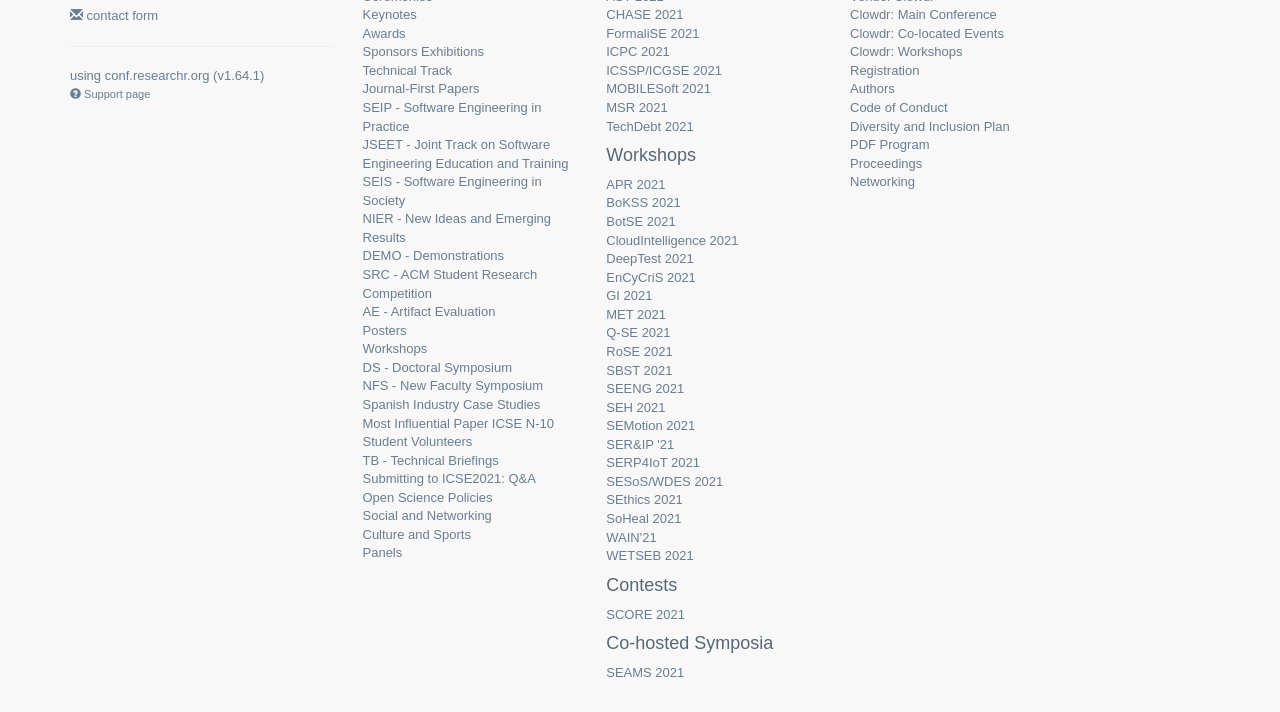Extract the bounding box coordinates of the UI element described: "DS - Doctoral Symposium". Provide the coordinates in the format [left, top, right, bottom] with values ranging from 0 to 1.

[0.283, 0.505, 0.4, 0.526]